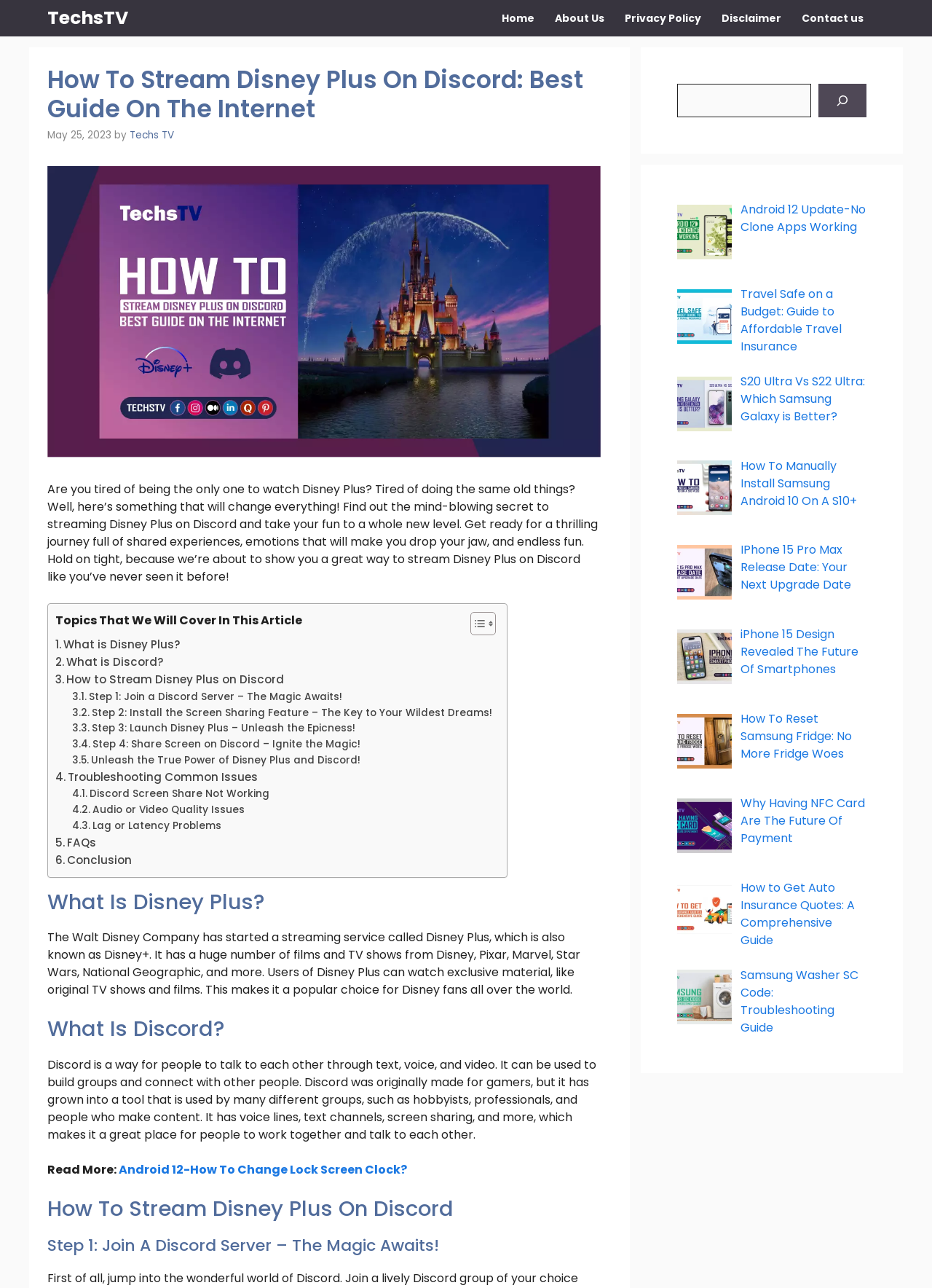What is the purpose of the 'Troubleshooting Common Issues' section?
Give a single word or phrase answer based on the content of the image.

To resolve issues